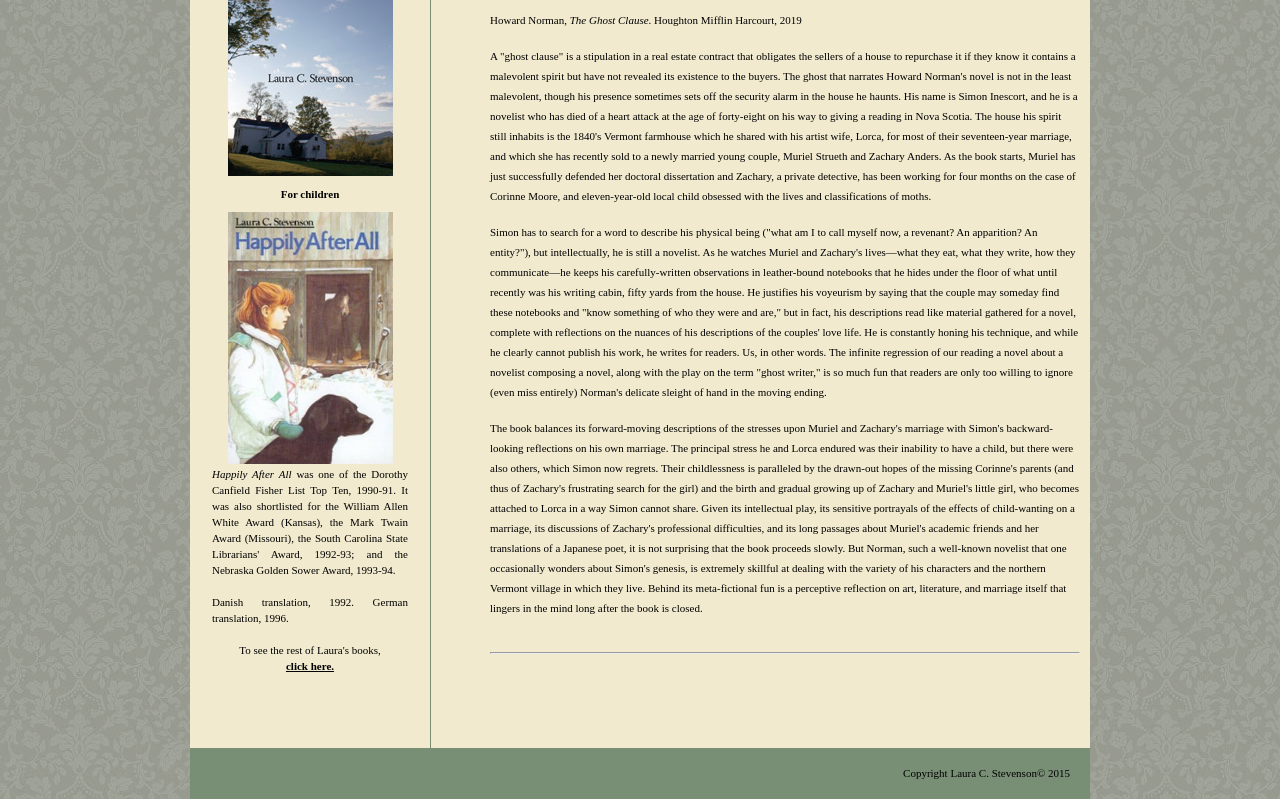Give the bounding box coordinates for the element described by: "alt="Happily After All Cover"".

[0.178, 0.568, 0.307, 0.583]